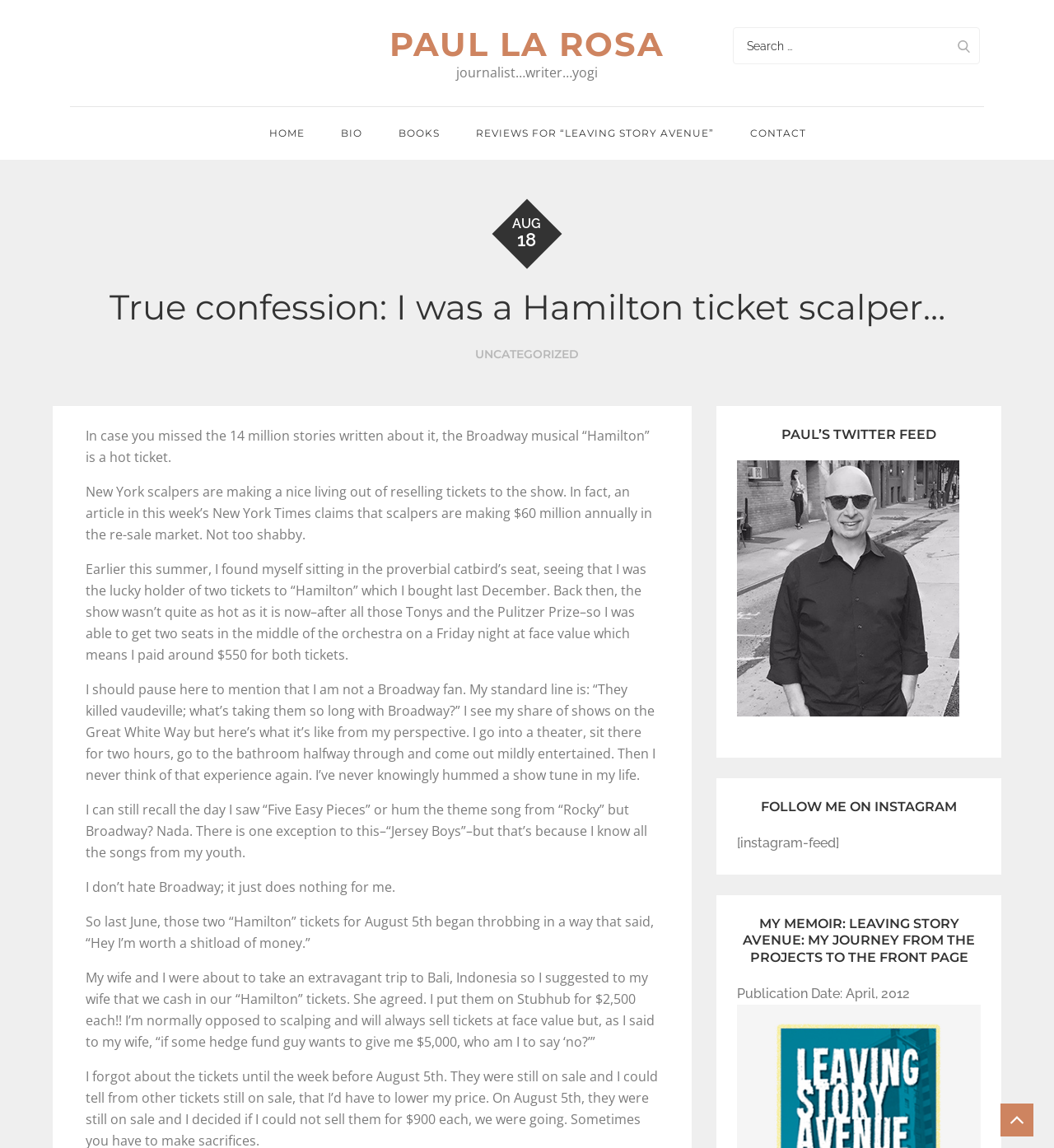Please identify the bounding box coordinates for the region that you need to click to follow this instruction: "Follow Paul on Twitter".

[0.7, 0.372, 0.93, 0.387]